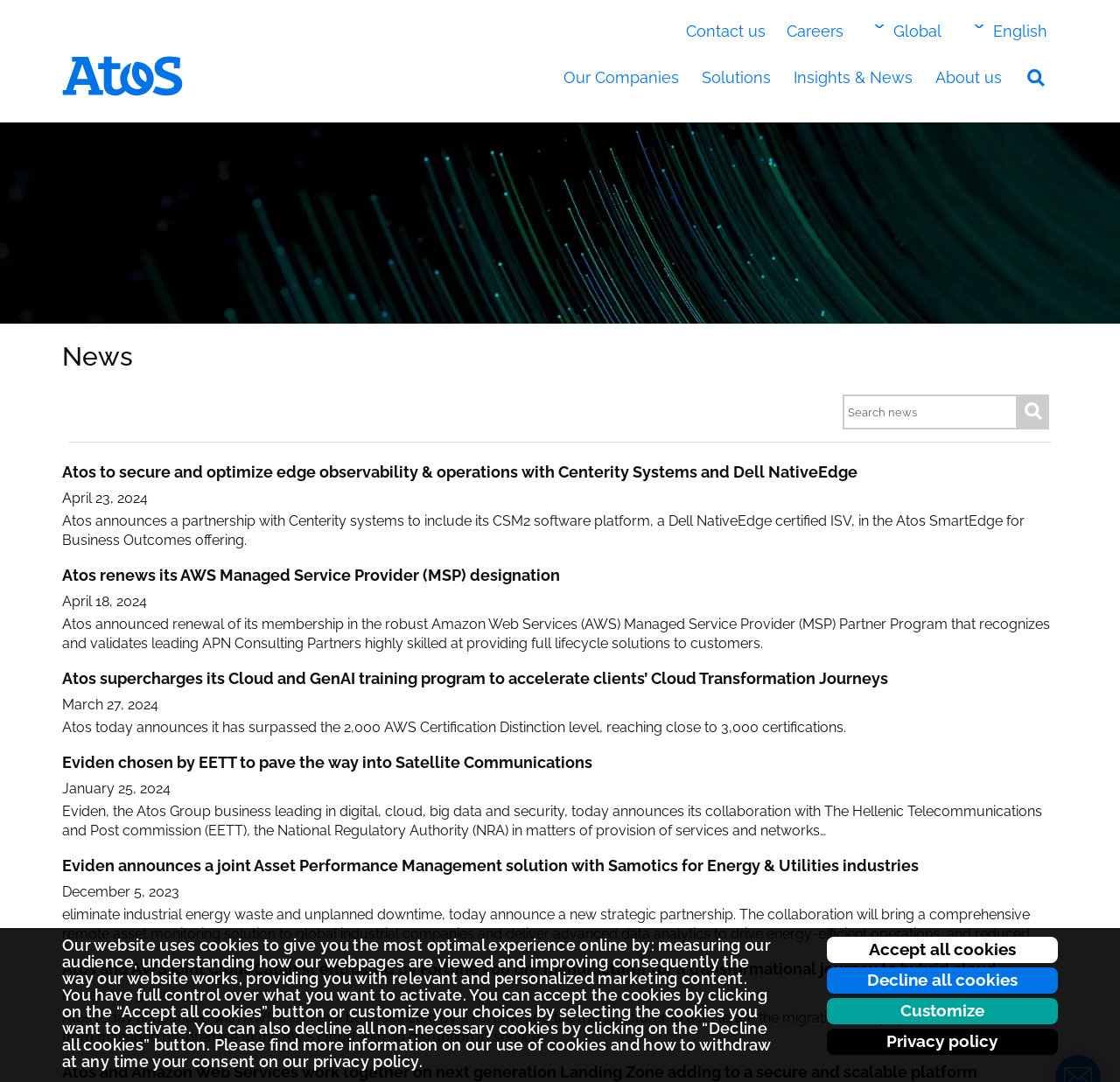How many news articles are displayed?
Using the image provided, answer with just one word or phrase.

6